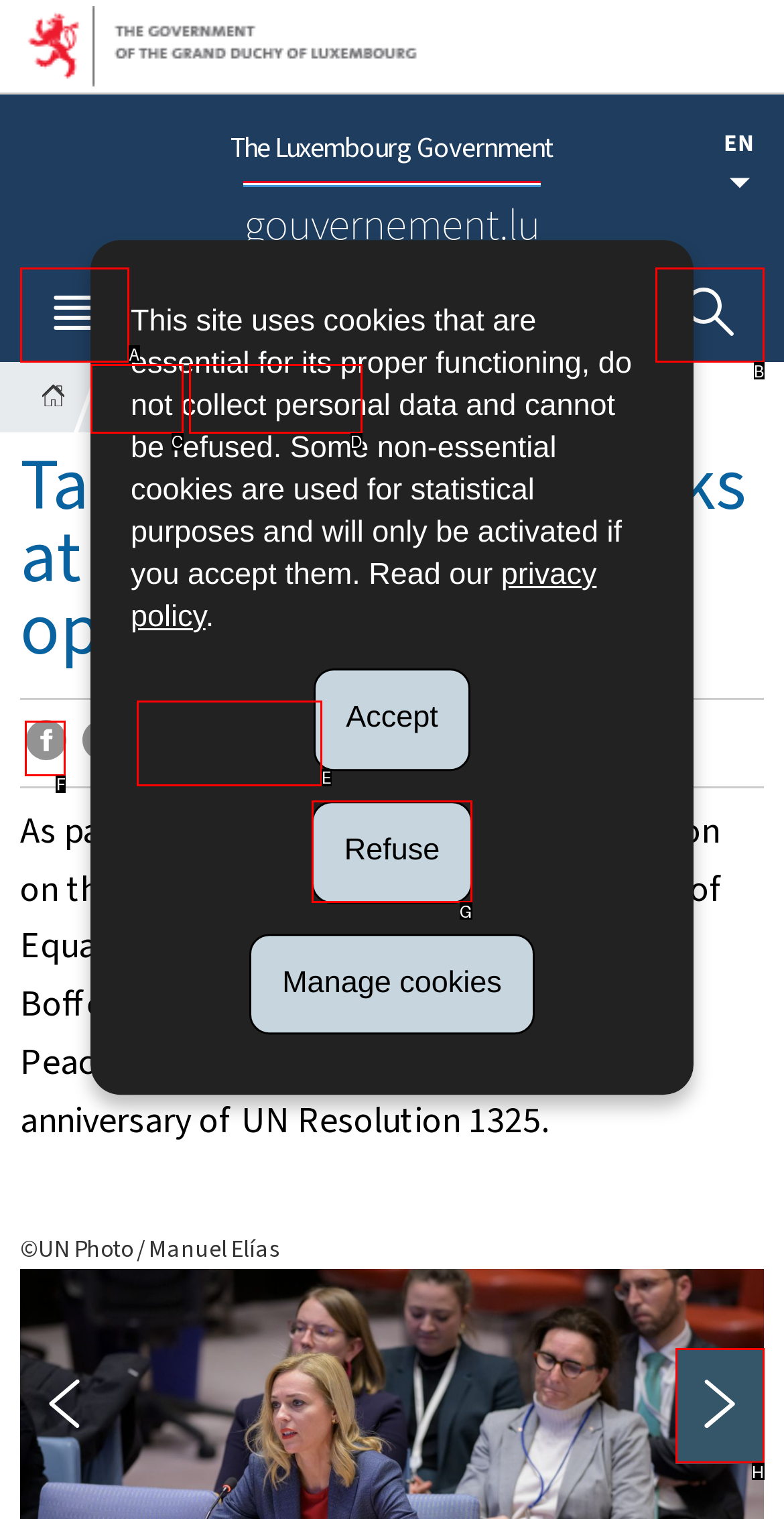Find the option that matches this description: Press release
Provide the corresponding letter directly.

E